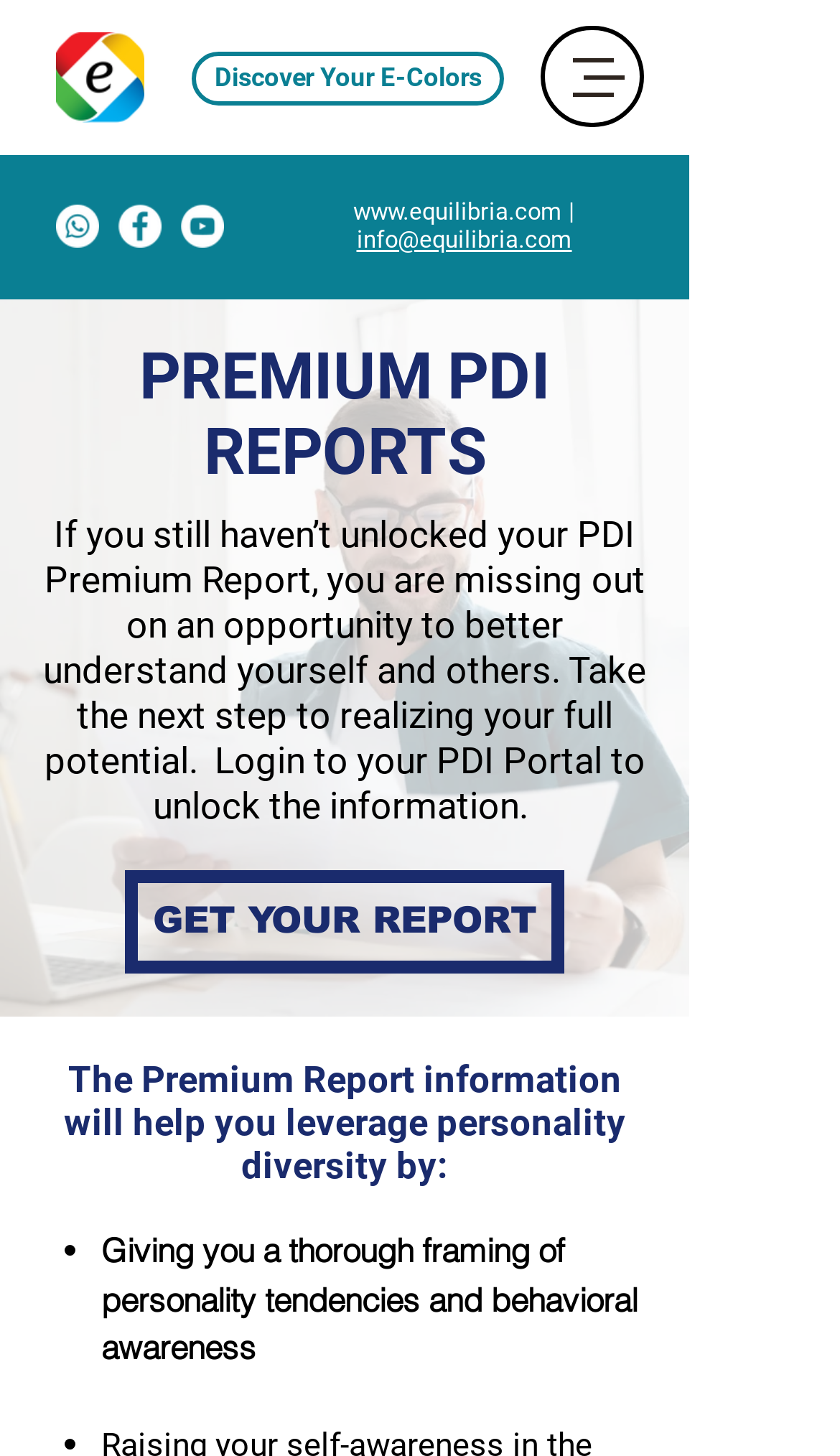Locate the bounding box coordinates of the area you need to click to fulfill this instruction: 'Open navigation menu'. The coordinates must be in the form of four float numbers ranging from 0 to 1: [left, top, right, bottom].

[0.644, 0.018, 0.767, 0.087]